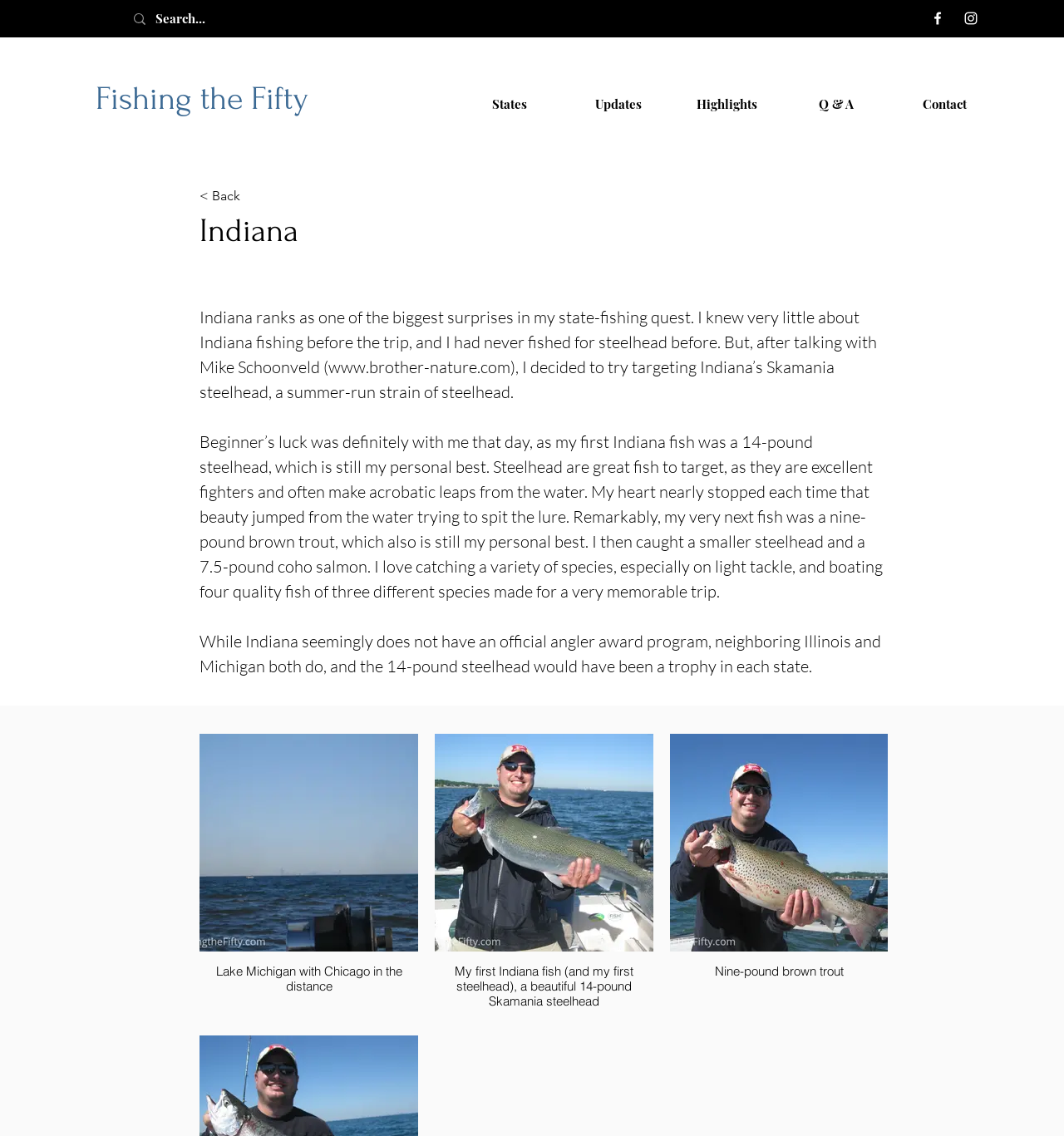What is the author's personal best steelhead?
Please provide a single word or phrase in response based on the screenshot.

14-pound